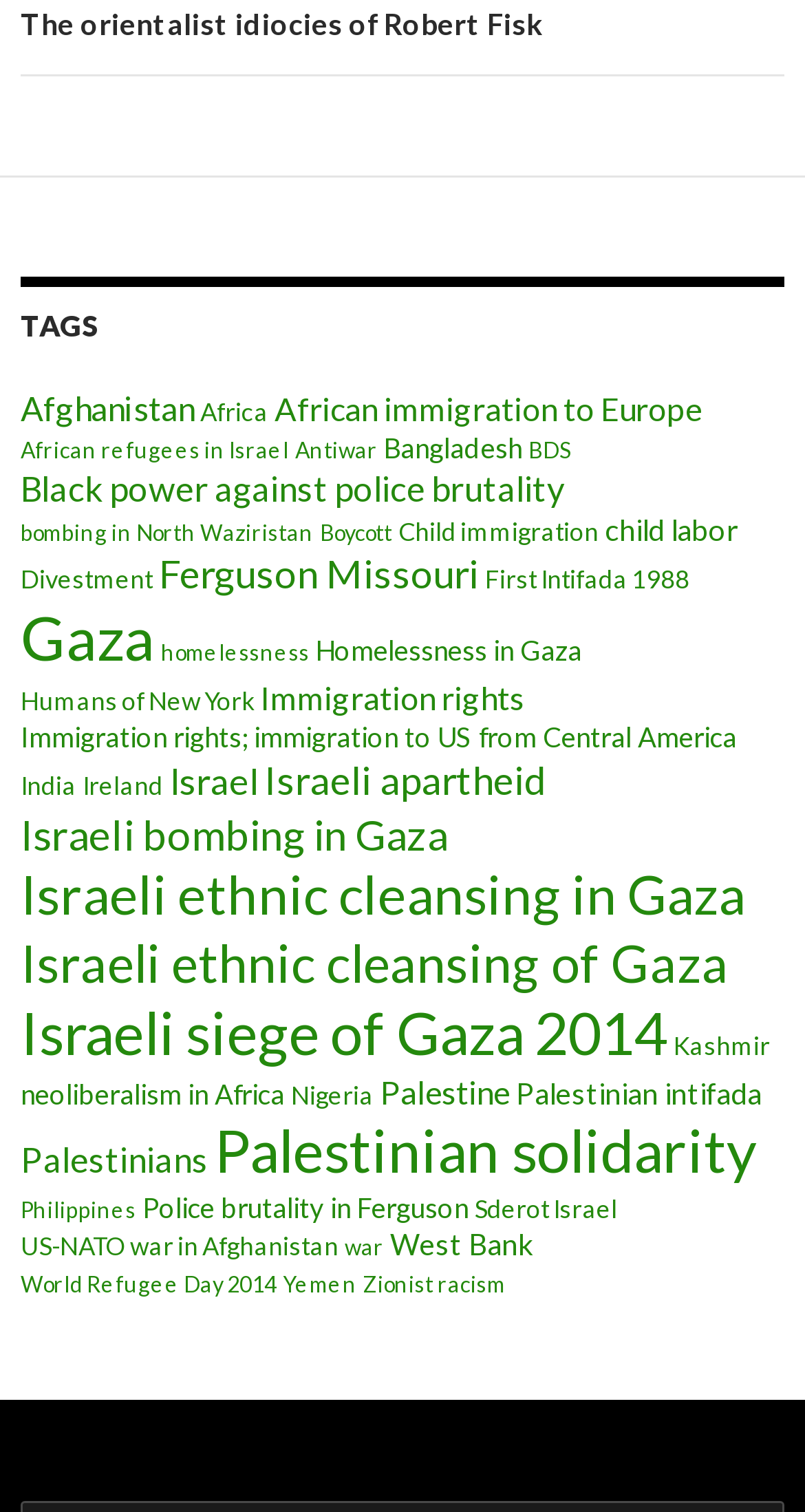Determine the coordinates of the bounding box for the clickable area needed to execute this instruction: "Click on the link to view items related to Afghanistan".

[0.026, 0.256, 0.241, 0.282]